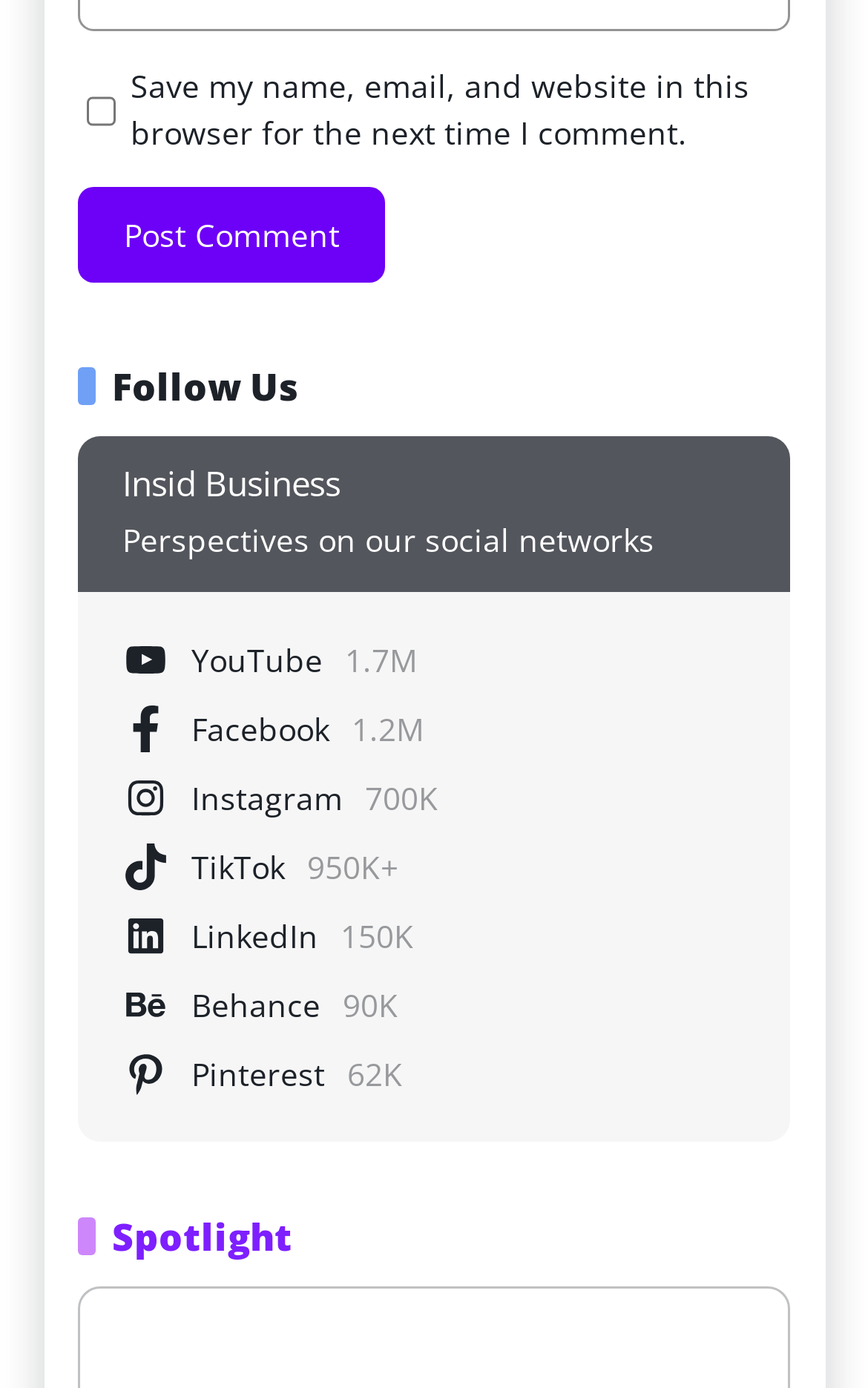Provide a one-word or one-phrase answer to the question:
How many social media platforms are listed?

6